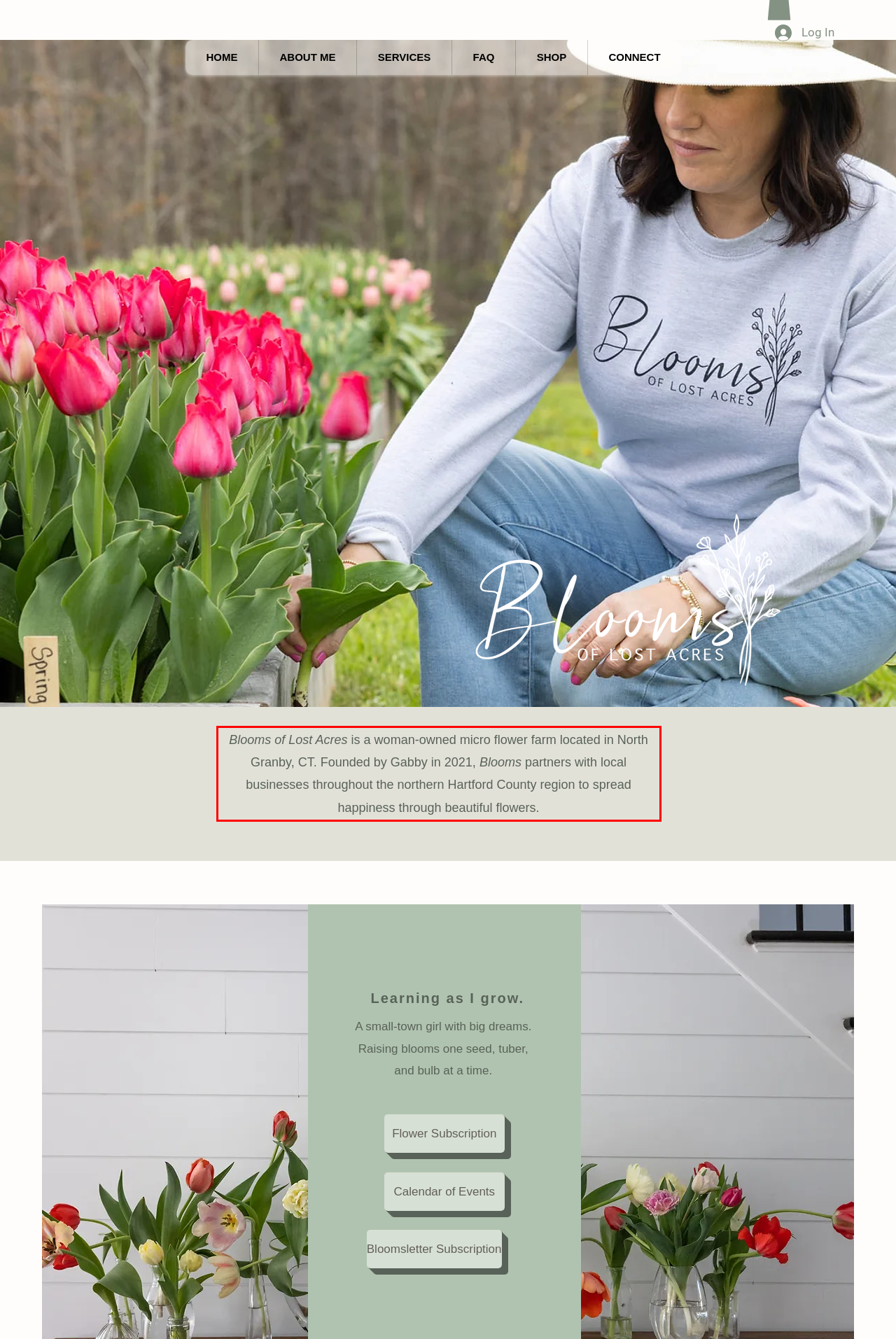Identify the text within the red bounding box on the webpage screenshot and generate the extracted text content.

Blooms of Lost Acres is a woman-owned micro flower farm located in North Granby, CT. Founded by Gabby in 2021, Blooms partners with local businesses throughout the northern Hartford County region to spread happiness through beautiful flowers.